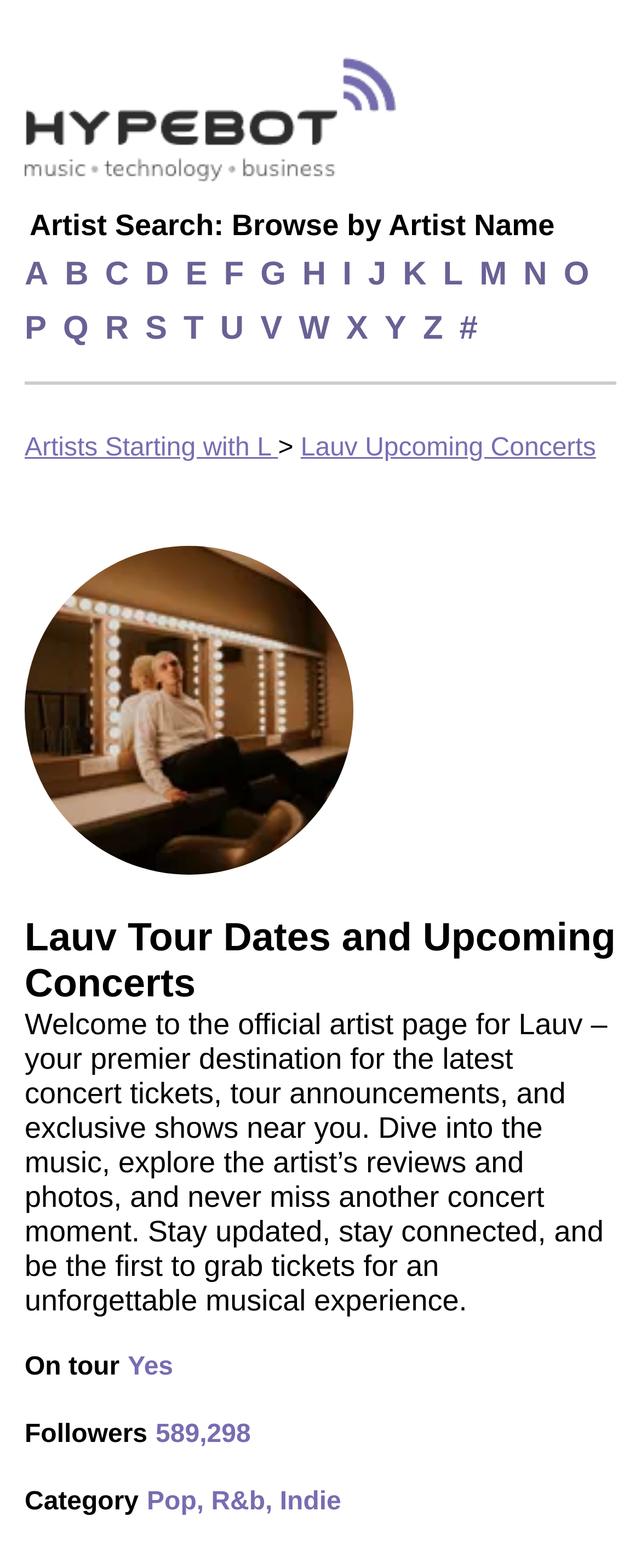Give a one-word or one-phrase response to the question: 
What is the name of the artist on this page?

Lauv